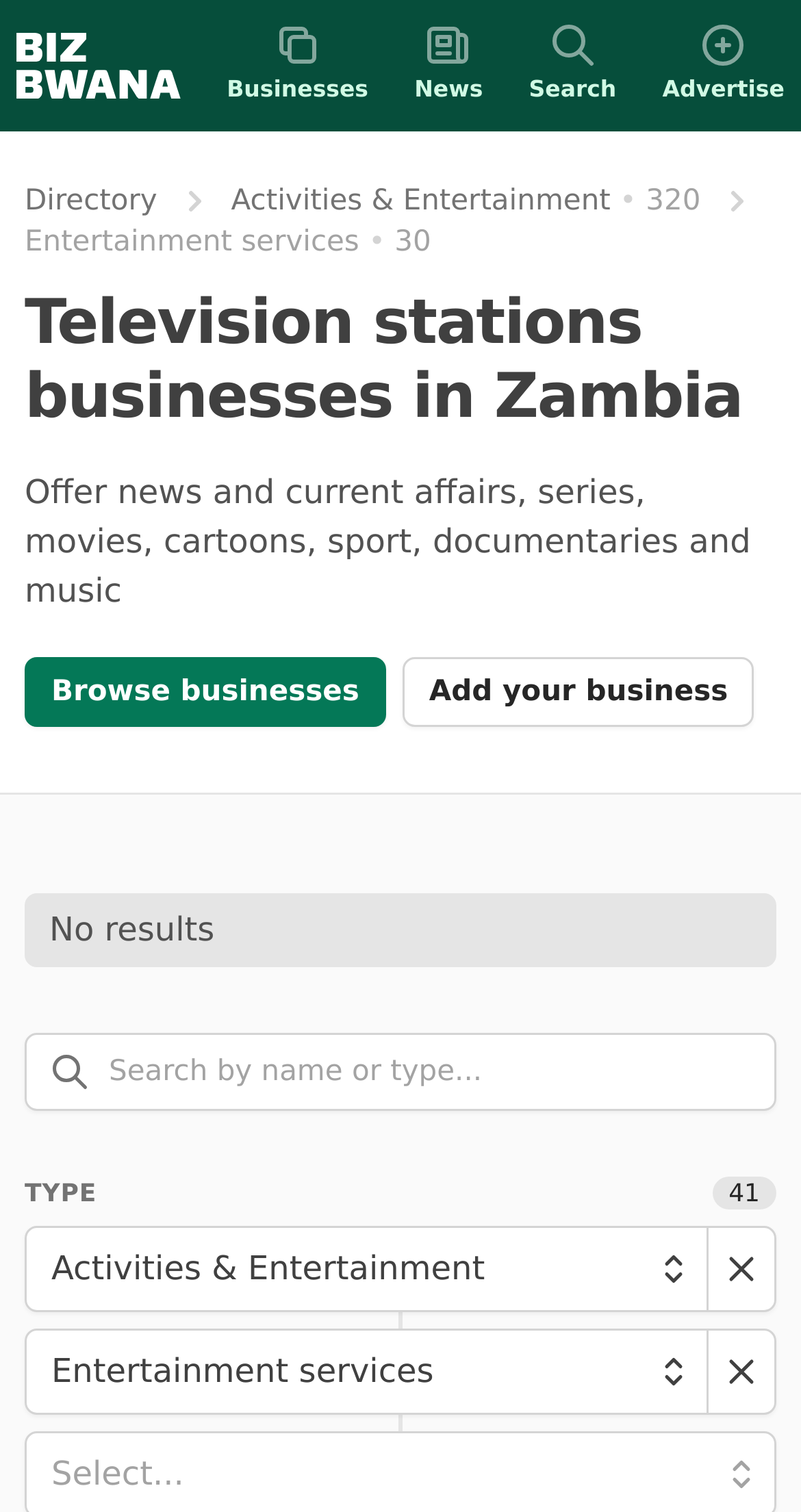Create a detailed narrative of the webpage’s visual and textual elements.

The webpage appears to be a directory or listing page for television stations businesses in Zambia. At the top, there is a header section with links to different categories, including "Businesses", "News", "Search", and "Advertise", each accompanied by a small icon. 

Below the header, there is a section with a title "Television stations businesses in Zambia" and a brief description "Offer news and current affairs, series, movies, cartoons, sport, documentaries and music". 

On the left side, there is a menu with links to "Directory" and "Activities & Entertainment" with a count of 320 items. There is also a static text "Entertainment services" and a count of 30 items.

In the main content area, there are two buttons, "Browse businesses" and "Add your business". Below these buttons, there is a search box with a placeholder text "Search by name or type...". 

Further down, there are several buttons and filters, including "TYPE", "Activities & Entertainment", "Entertainment services", and their corresponding clear buttons. These filters seem to be related to searching or categorizing the television stations businesses.

At the bottom of the page, there is an image, but its purpose is unclear. Overall, the webpage appears to be a functional directory or listing page with various features for searching and filtering television stations businesses in Zambia.